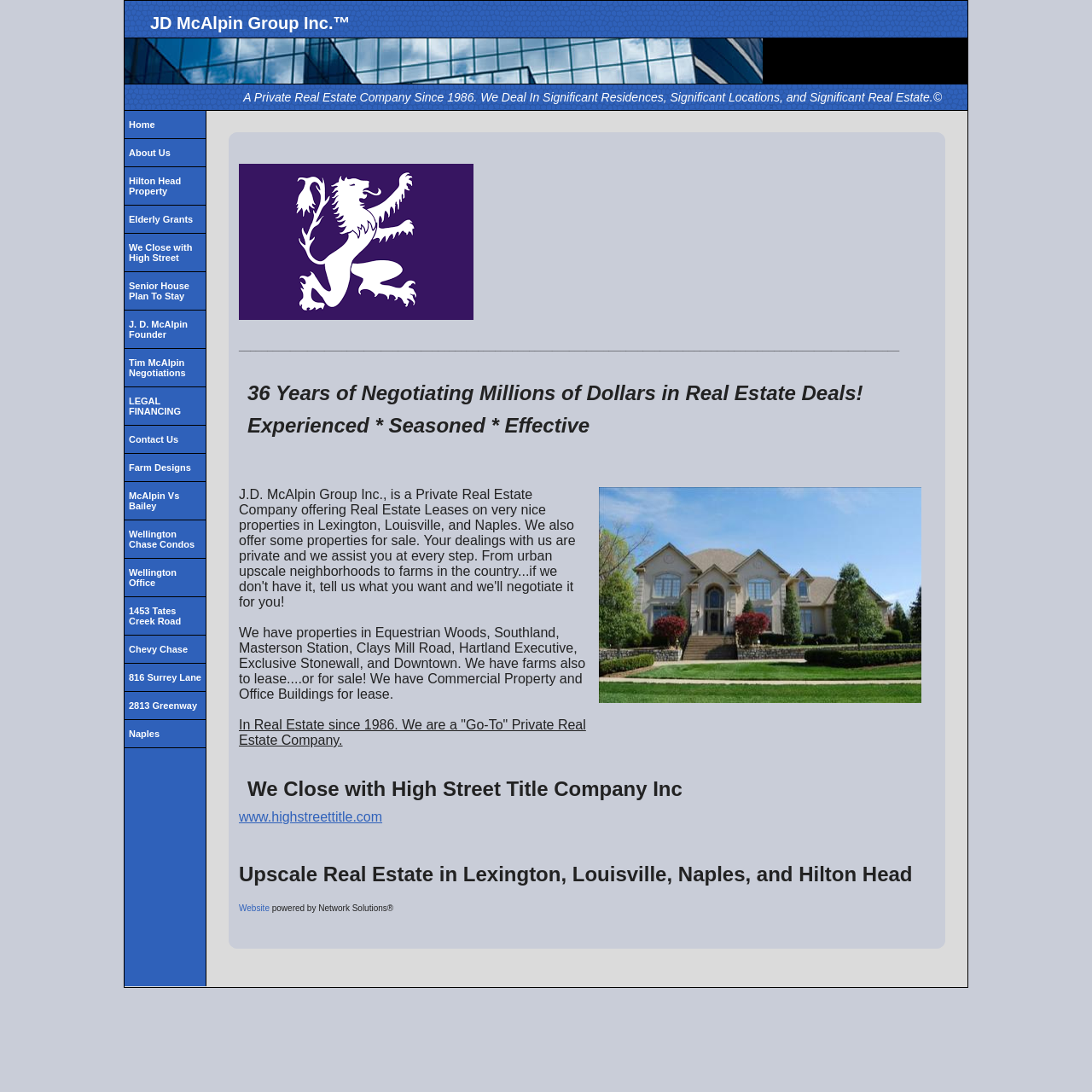Locate the bounding box coordinates of the area you need to click to fulfill this instruction: 'View properties in Hilton Head'. The coordinates must be in the form of four float numbers ranging from 0 to 1: [left, top, right, bottom].

[0.114, 0.152, 0.188, 0.188]